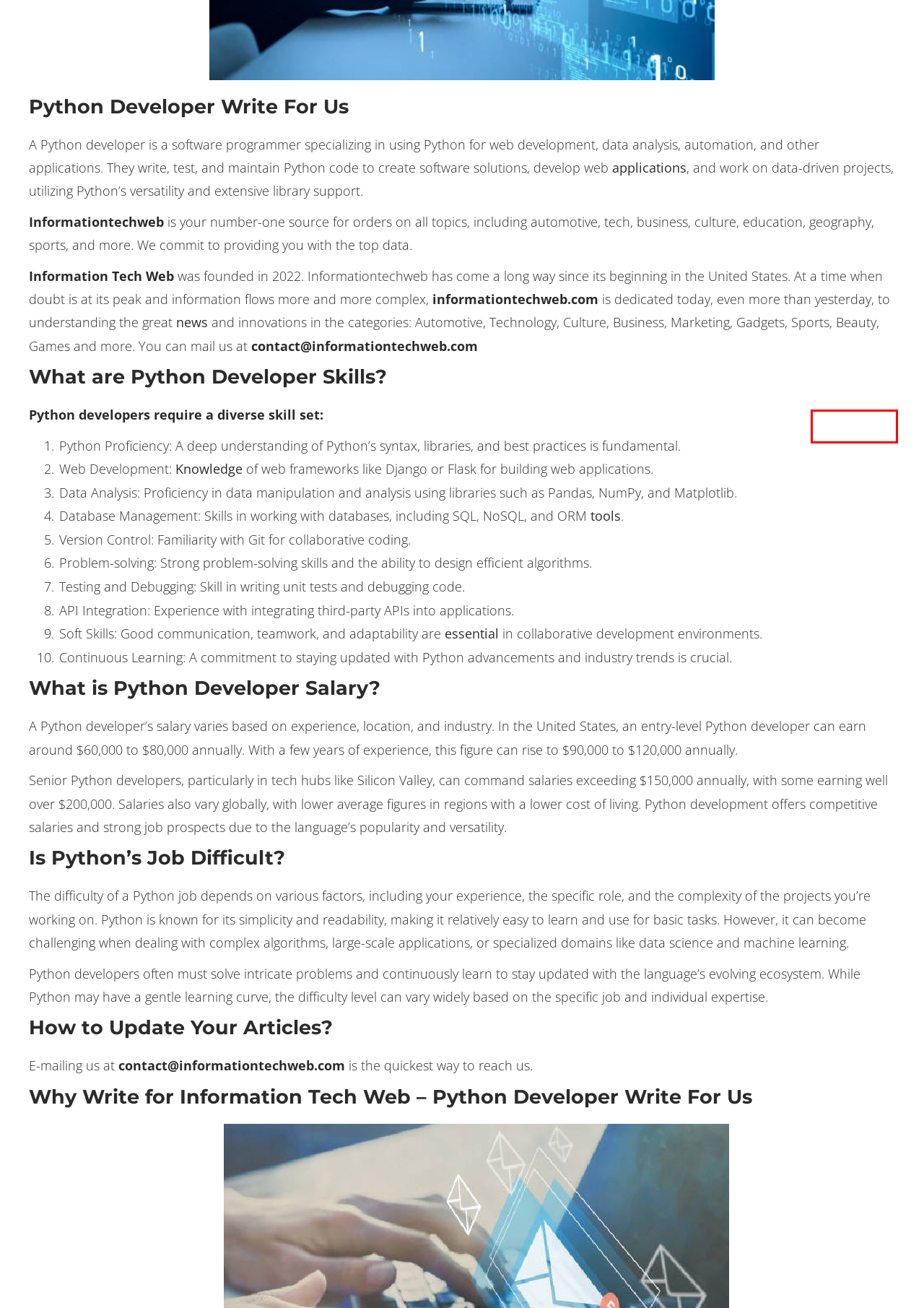Given a screenshot of a webpage with a red rectangle bounding box around a UI element, select the best matching webpage description for the new webpage that appears after clicking the highlighted element. The candidate descriptions are:
A. The Best Online Trading Tools – Accumulation, Distribution Line
B. Contact Us - Information Tech Web
C. Education Archives - Information Tech Web
D. Technology to Improve Business Operations – Automate
E. Entertainment Archives - Information Tech Web
F. Small Business News – Characteristics, Management, and More
G. Telematics can Improve Business Operations - Money Savings
H. Privacy Policy - Information Tech Web

H